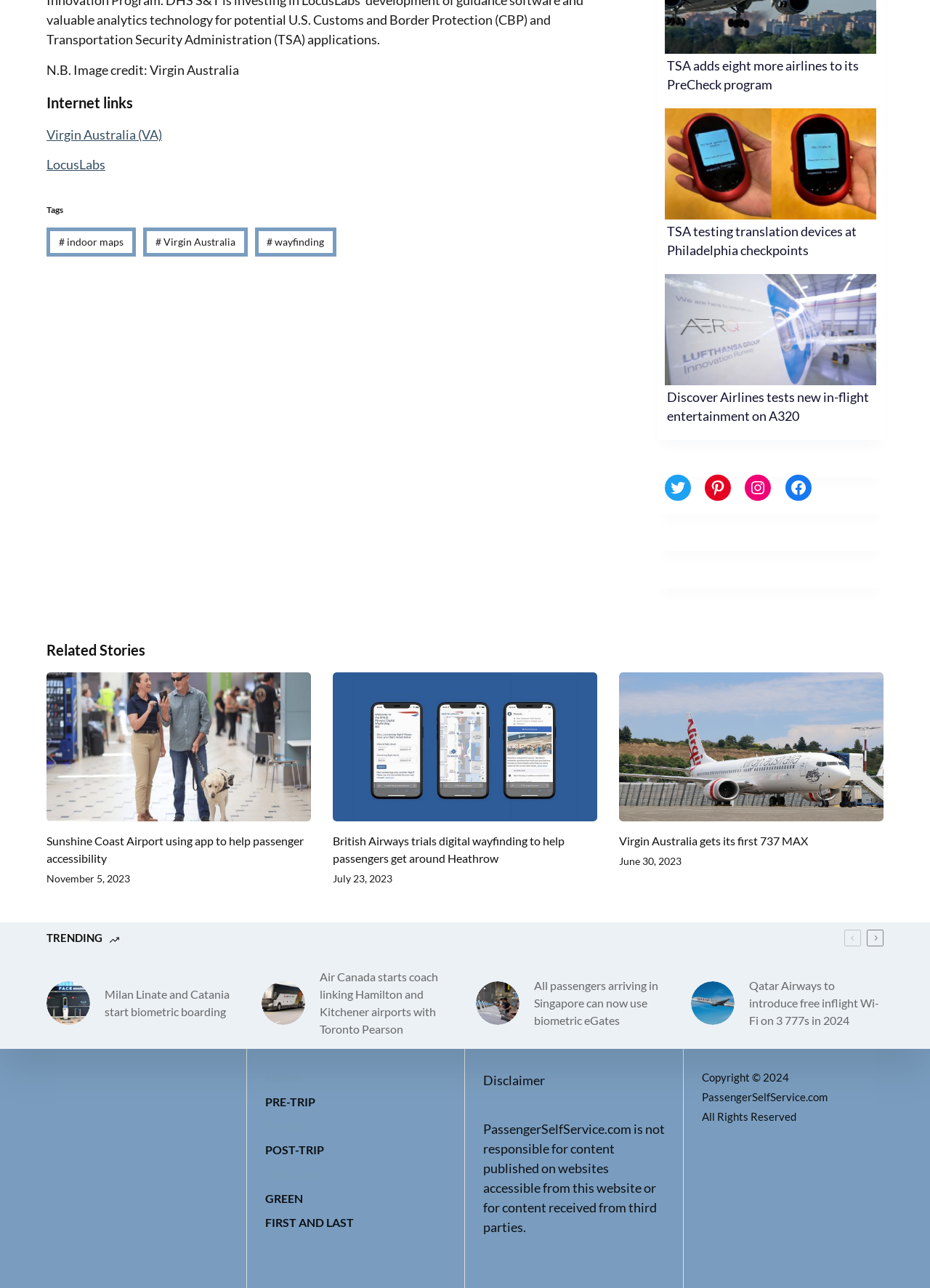Based on the element description "# Virgin Australia", predict the bounding box coordinates of the UI element.

[0.154, 0.177, 0.266, 0.199]